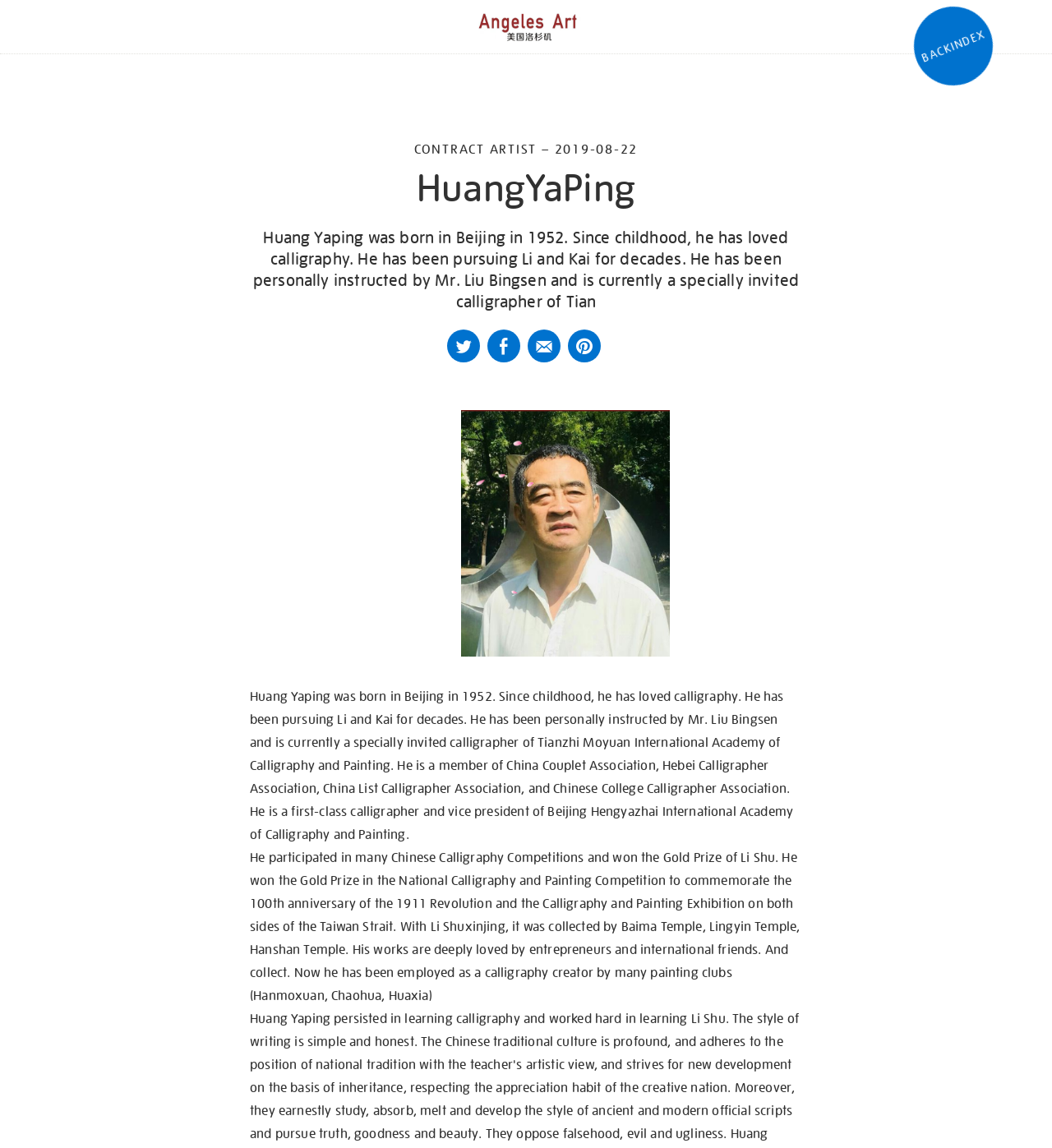Find the bounding box coordinates of the clickable region needed to perform the following instruction: "View ABOUT page". The coordinates should be provided as four float numbers between 0 and 1, i.e., [left, top, right, bottom].

[0.256, 0.047, 0.327, 0.082]